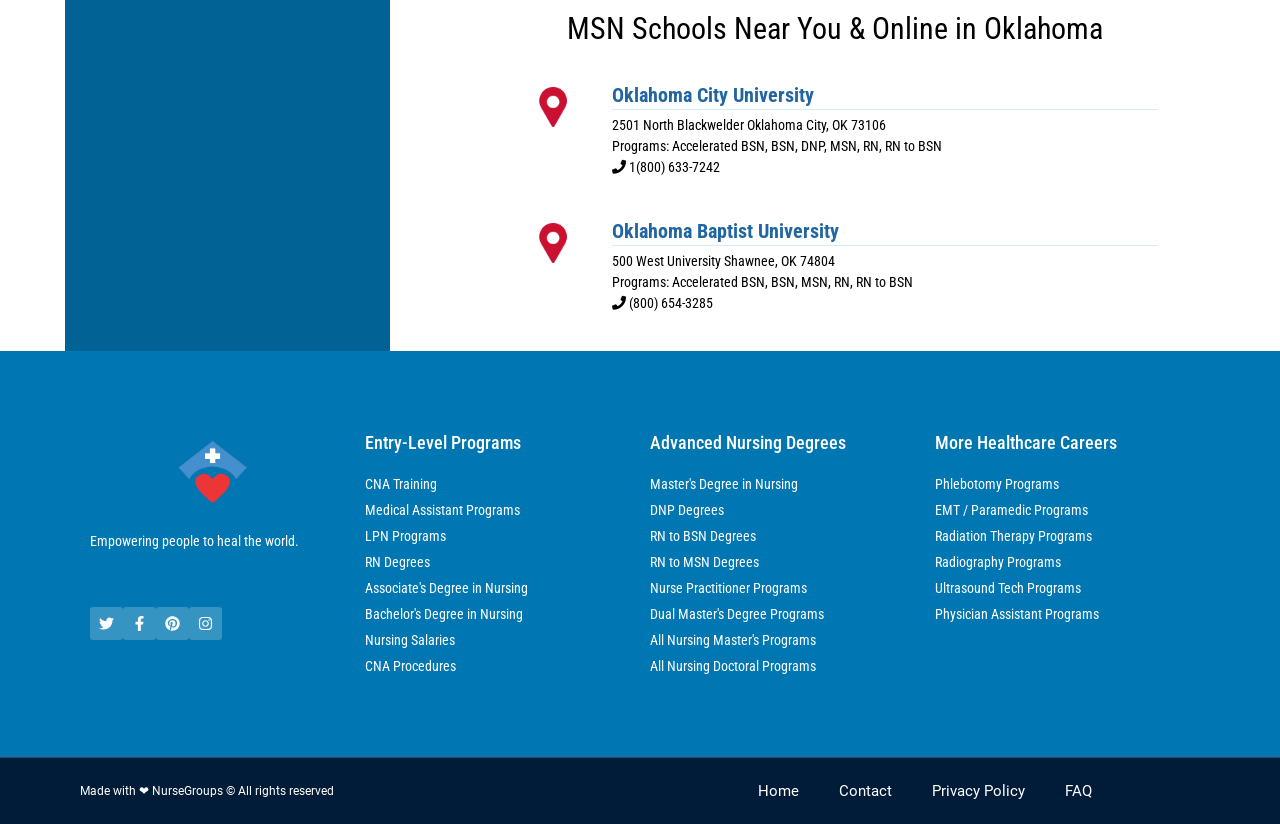Using the webpage screenshot, find the UI element described by Shawnee. Provide the bounding box coordinates in the format (top-left x, top-left y, bottom-right x, bottom-right y), ensuring all values are floating point numbers between 0 and 1.

[0.565, 0.306, 0.605, 0.326]